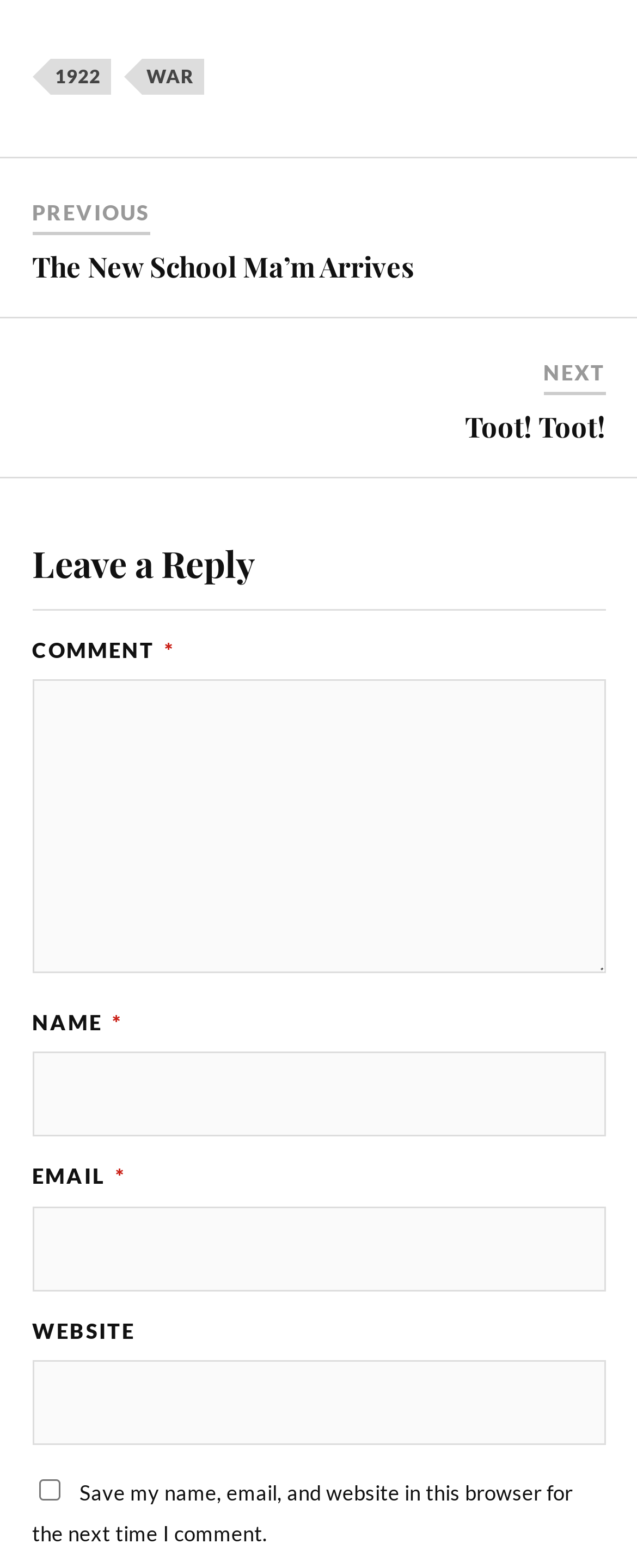Provide a short answer using a single word or phrase for the following question: 
How many required textboxes are there?

3